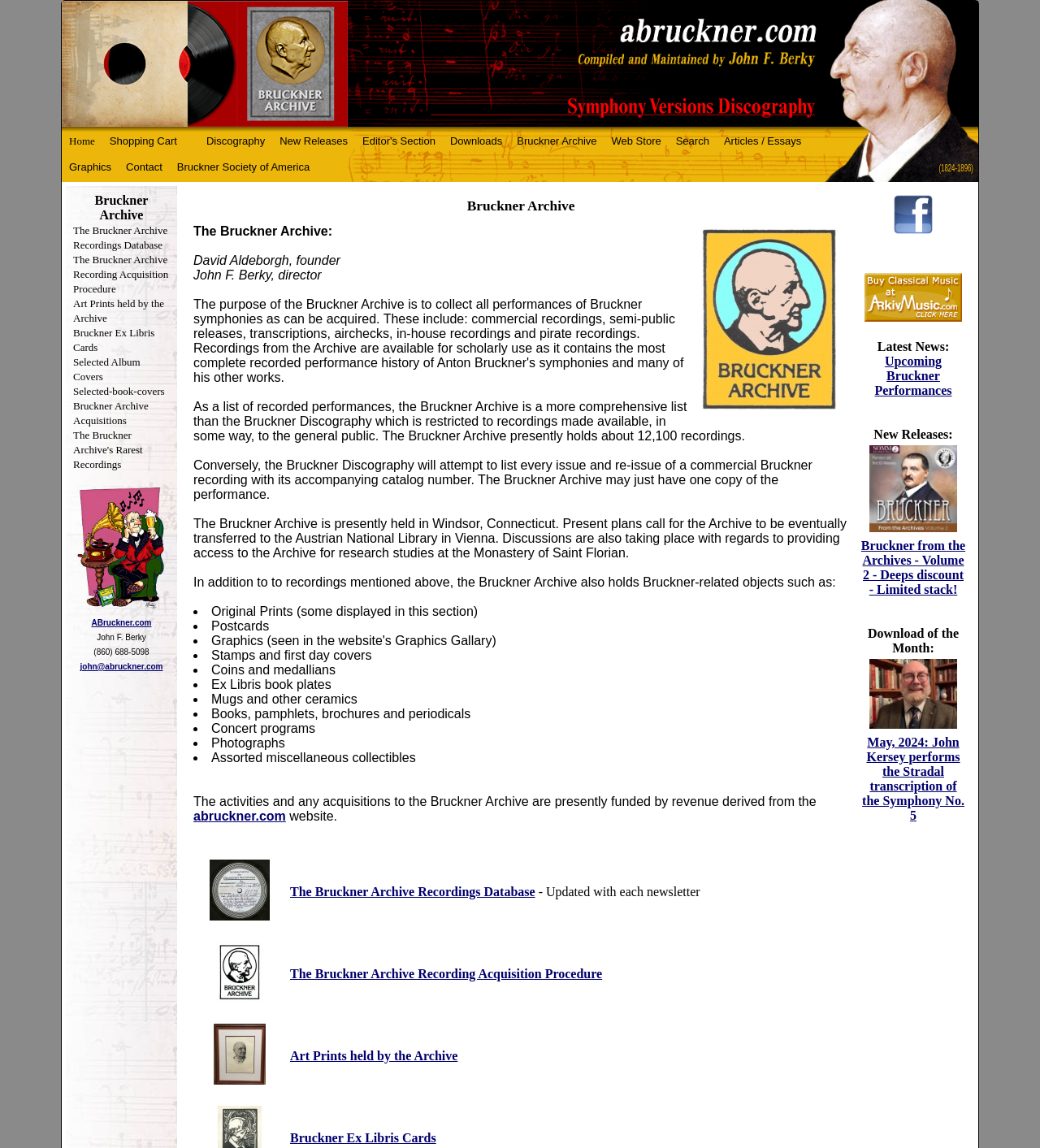Please identify the bounding box coordinates of the region to click in order to complete the task: "contact John F. Berky". The coordinates must be four float numbers between 0 and 1, specified as [left, top, right, bottom].

[0.077, 0.577, 0.157, 0.584]